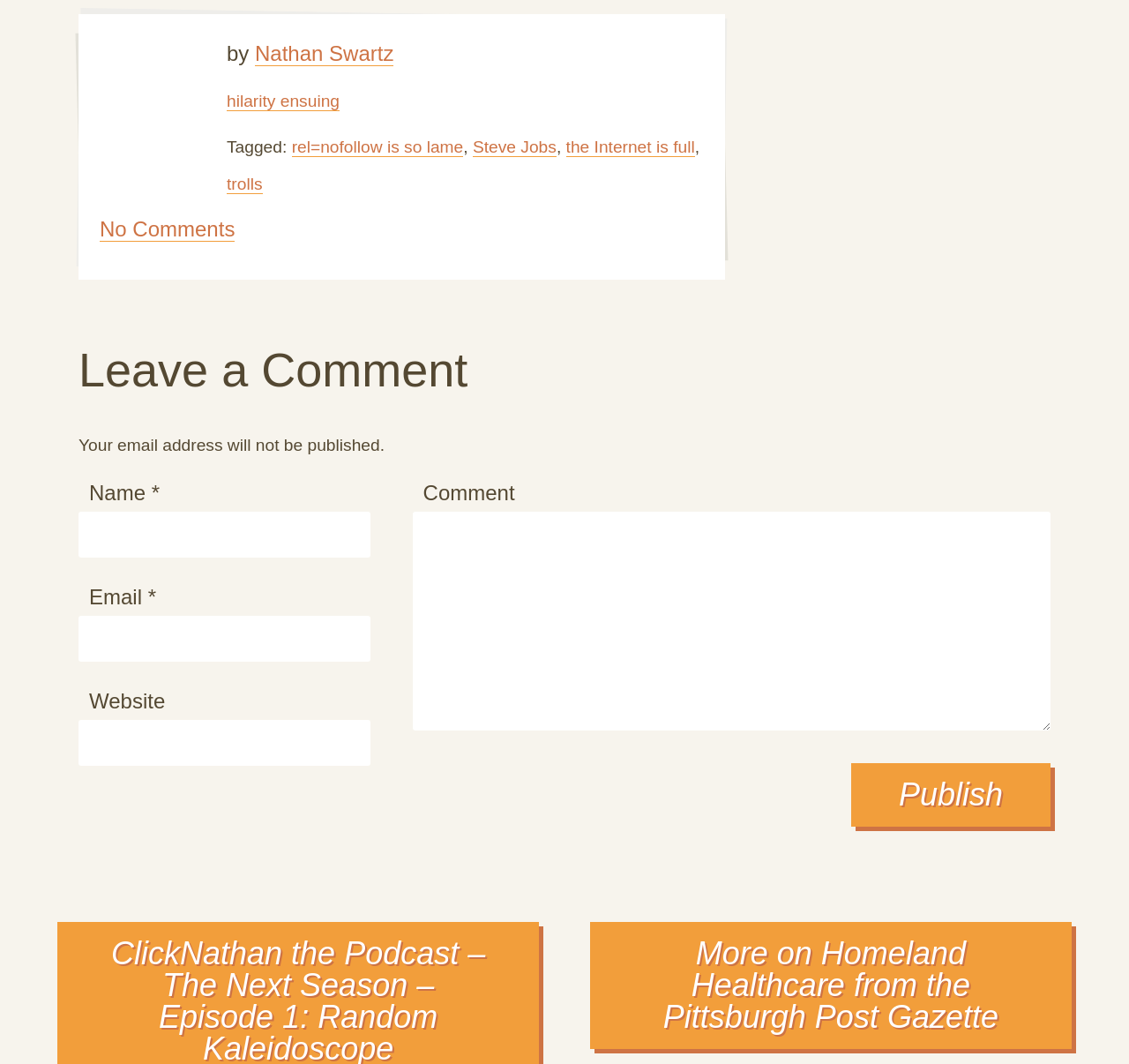Based on the element description trolls, identify the bounding box coordinates for the UI element. The coordinates should be in the format (top-left x, top-left y, bottom-right x, bottom-right y) and within the 0 to 1 range.

[0.201, 0.164, 0.232, 0.182]